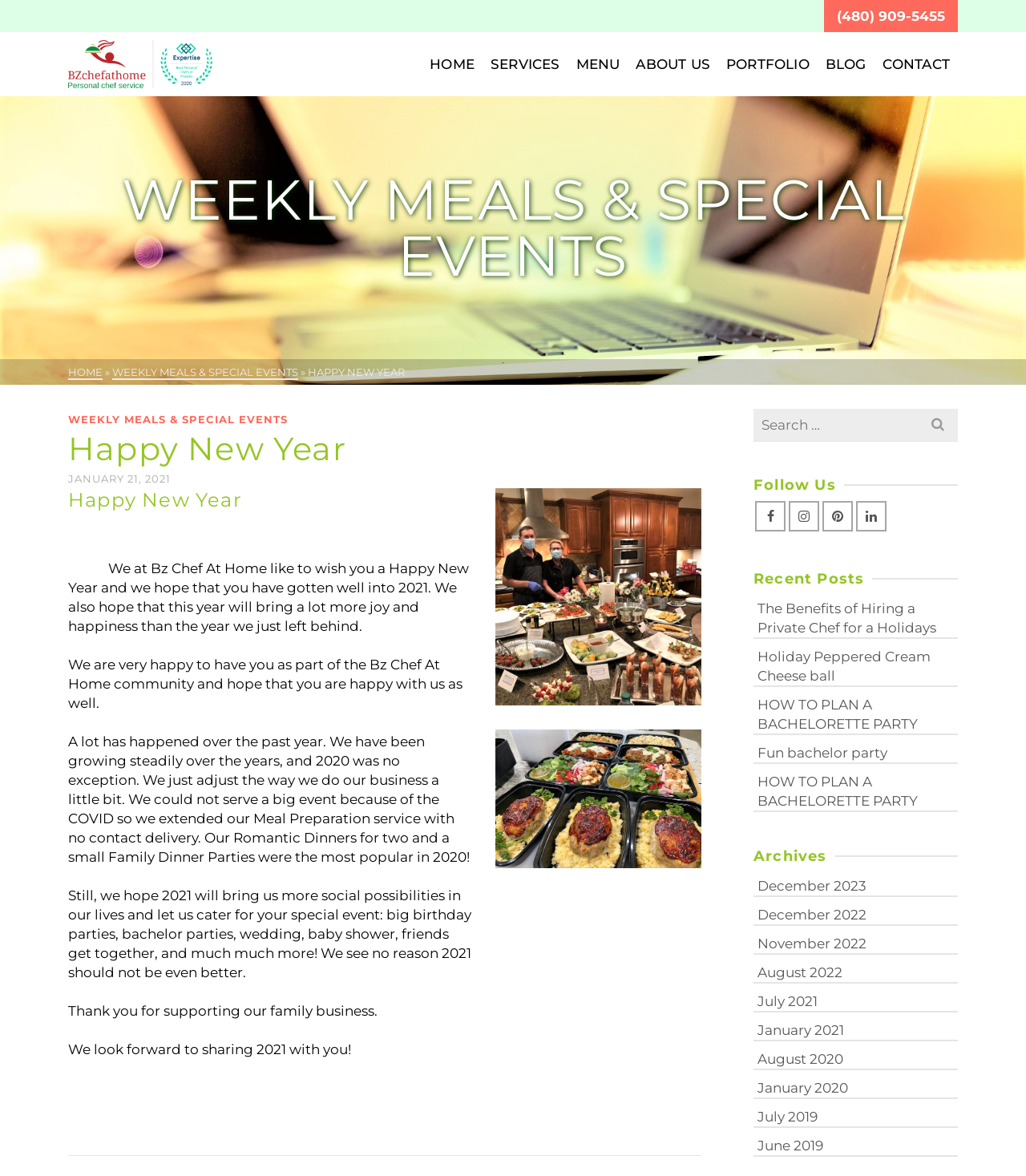Highlight the bounding box of the UI element that corresponds to this description: "January 2020".

[0.734, 0.913, 0.934, 0.935]